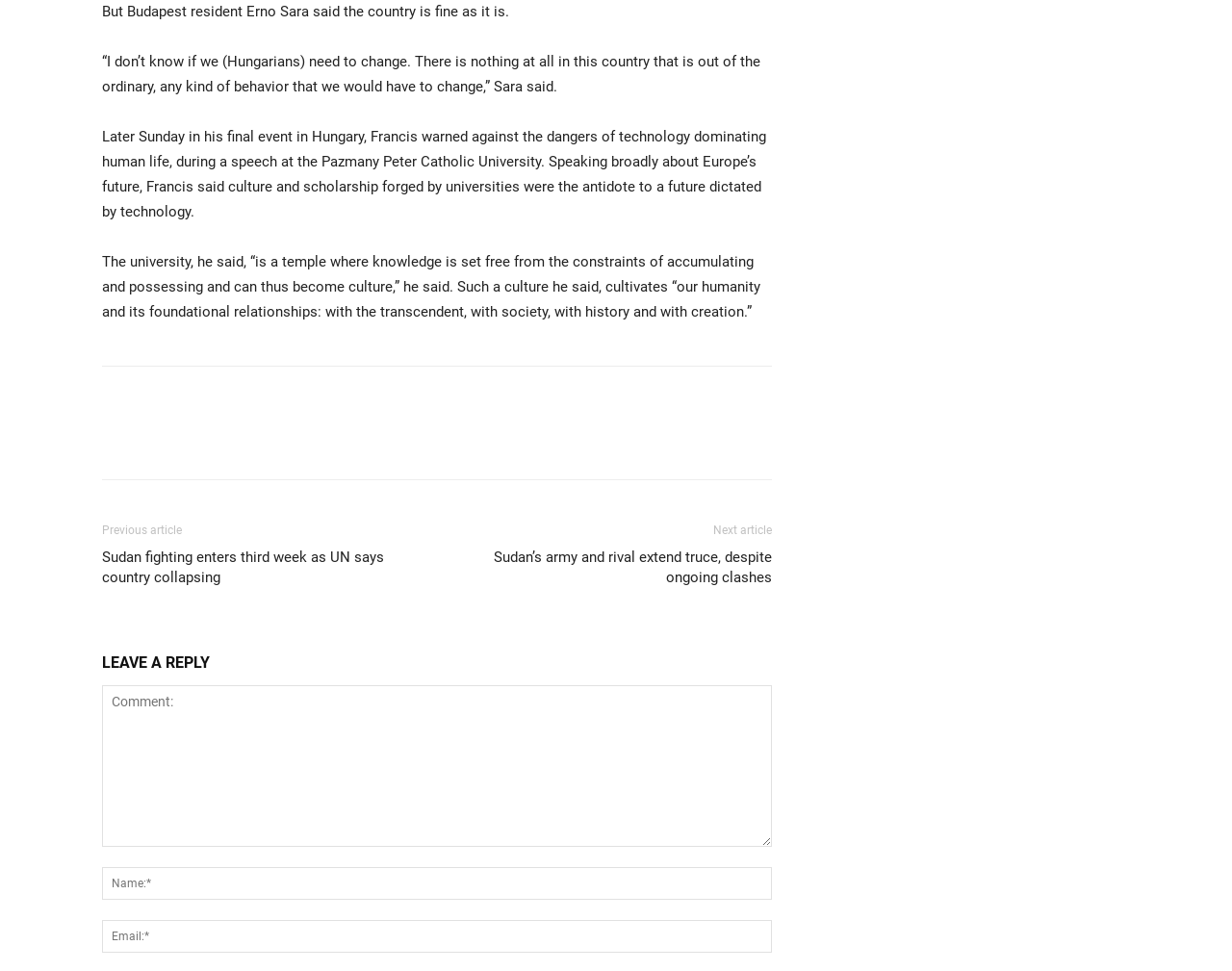Provide the bounding box coordinates of the HTML element described by the text: "title="More"".

[0.227, 0.433, 0.259, 0.472]